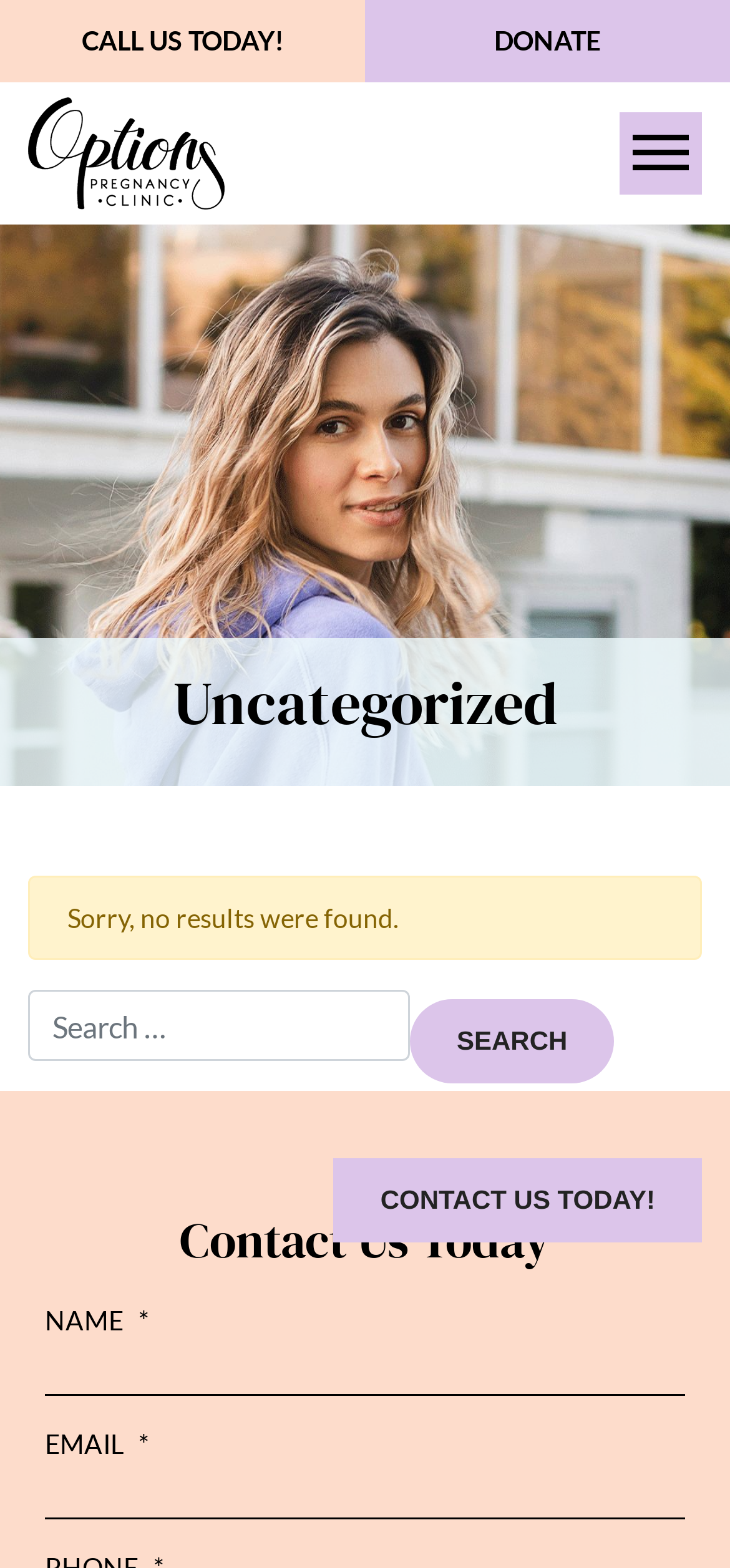Provide a thorough and detailed response to the question by examining the image: 
What is the clinic's name?

I found the clinic's name by looking at the link with the text 'Options Pregnancy Clinic' which is located at the top of the webpage, and it is also accompanied by an image with the same name.